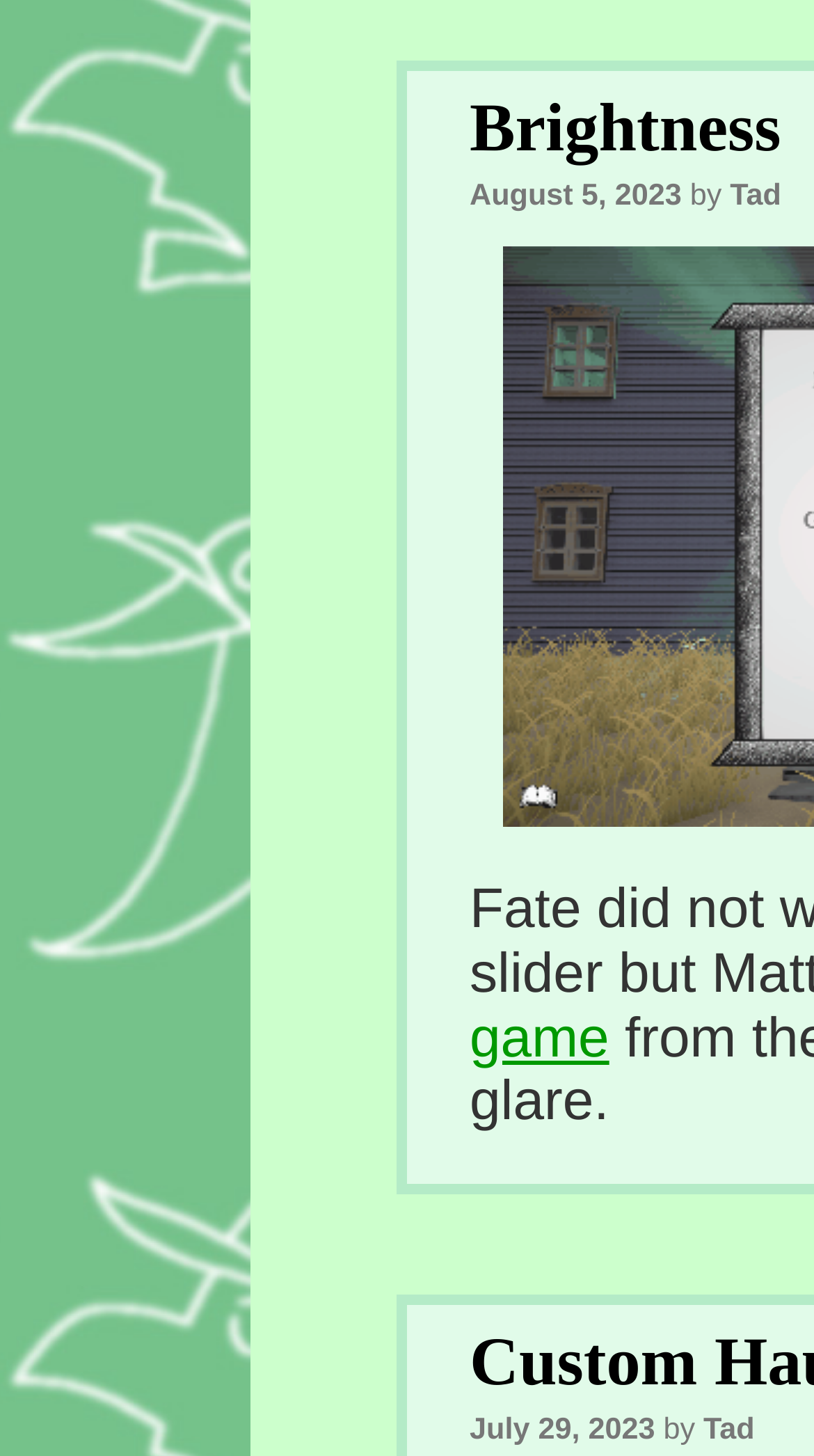Who is the author of the posts?
Please give a detailed and elaborate answer to the question.

I found the author's name by looking at the text 'by Tad' which appears multiple times on the page, next to the dates and times of the posts.